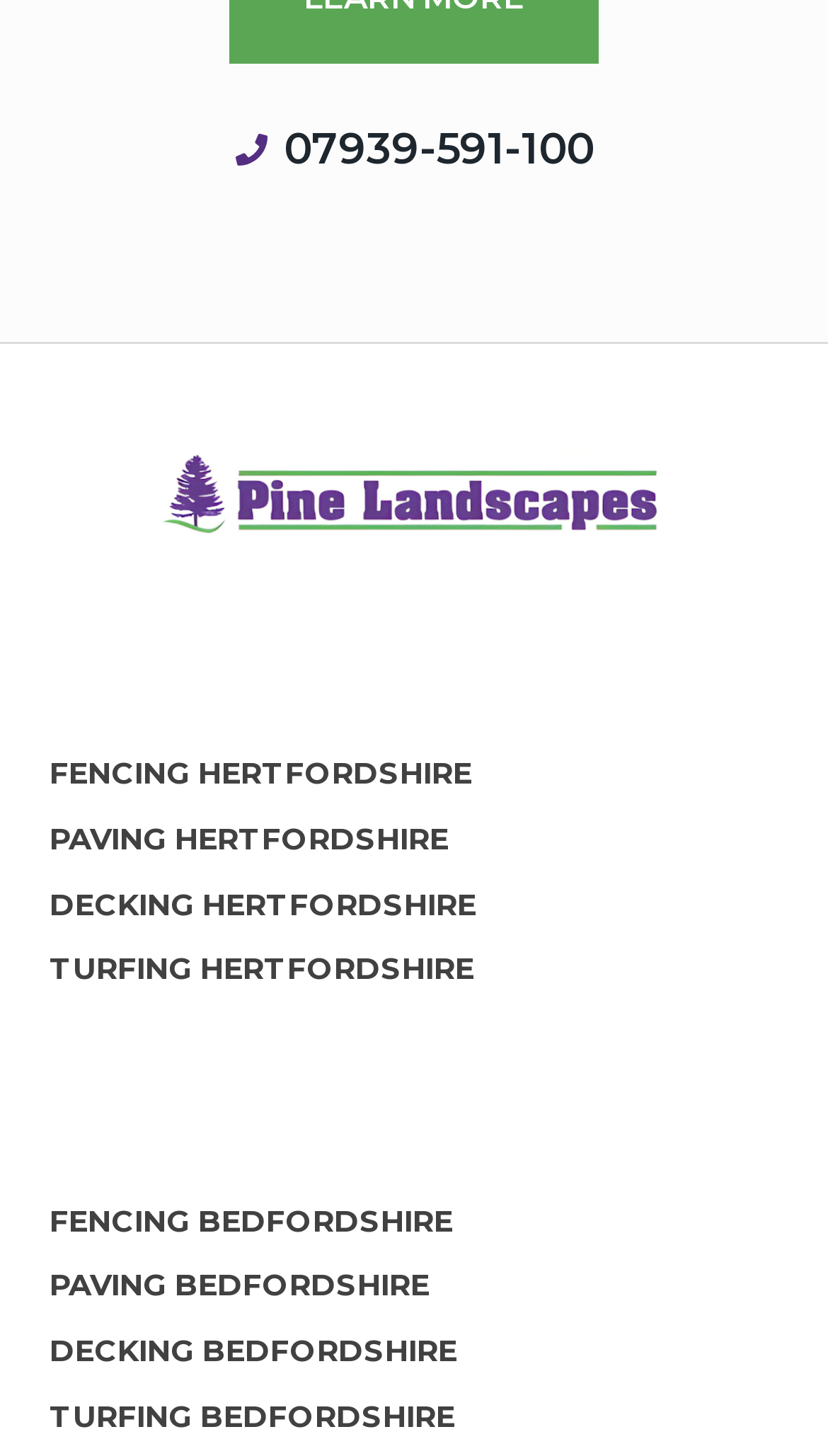What is the first fencing service location?
Provide a well-explained and detailed answer to the question.

By analyzing the navigation menu, I found that the first menu item under 'Footer Menu' is 'FENCING HERTFORDSHIRE', which suggests that Hertfordshire is the first fencing service location.